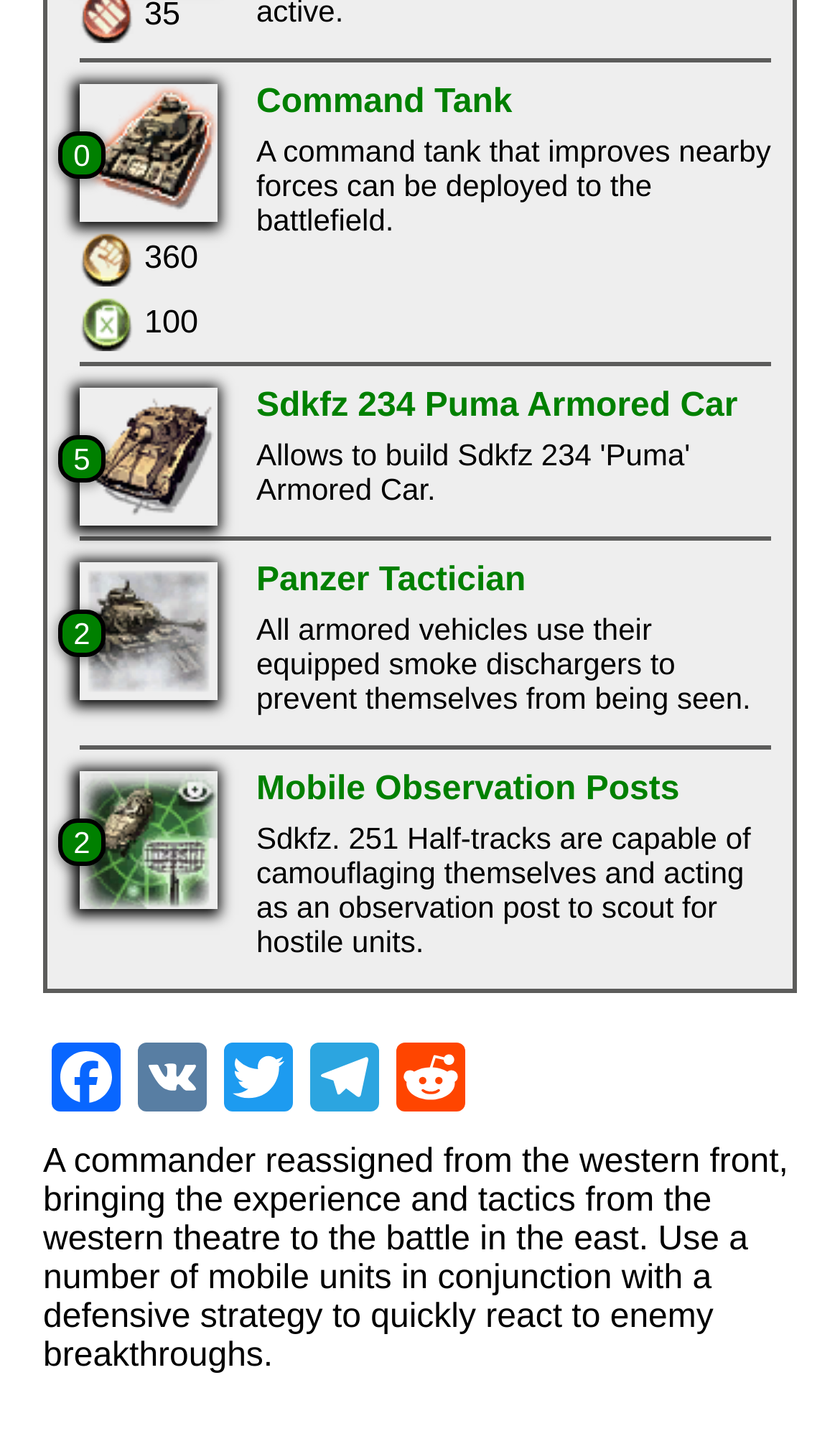What is the purpose of the Sdkfz. 251 Half-tracks?
Look at the image and answer the question using a single word or phrase.

Camouflaging and scouting